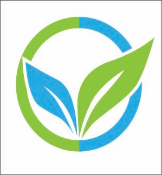Offer a detailed explanation of what is happening in the image.

The image features a logo symbolizing environmental sustainability, prominently displaying two stylized leaves emerging from a circular design. The circular motif is half colored in blue and half in green, representing growth and a commitment to eco-friendliness. The leaves, rendered in varying shades of green, suggest vitality and the natural world. This logo is associated with the "Transition Sonoma Valley" initiative, which focuses on community resilience and ecological awareness. It visually encapsulates the project's mission to promote sustainable practices and foster a sense of connection between the environment and the local community.